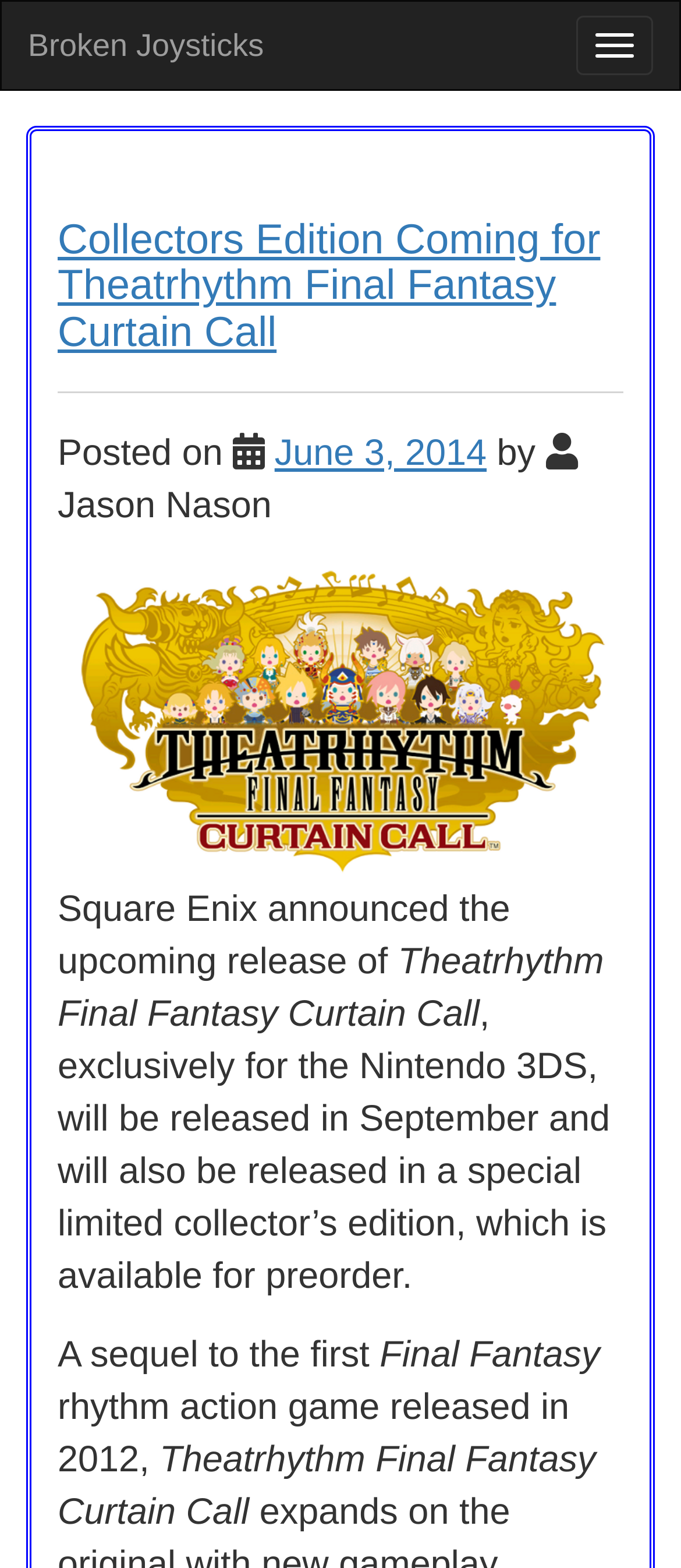Provide a one-word or one-phrase answer to the question:
What is the name of the game announced by Square Enix?

Theatrhythm Final Fantasy Curtain Call